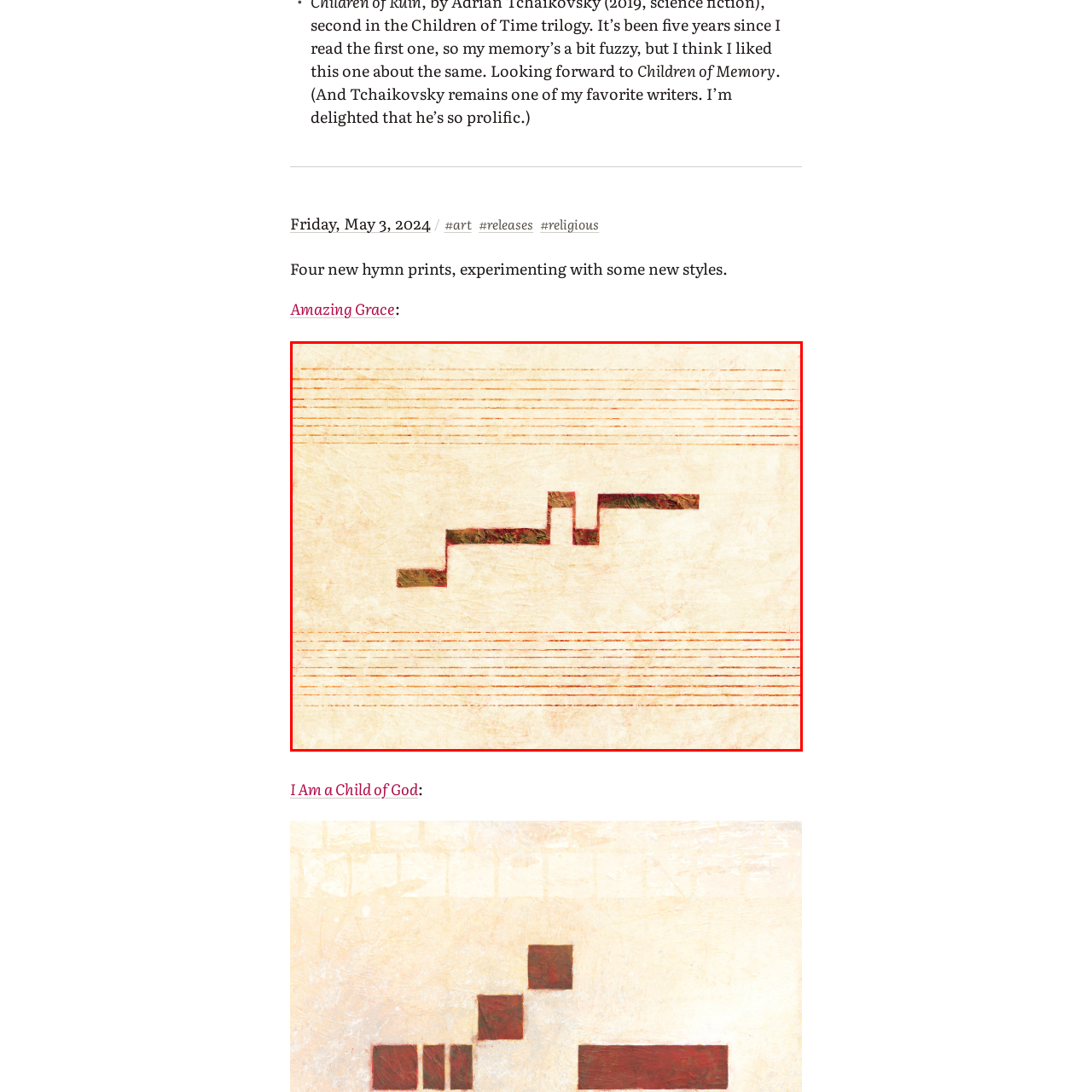Direct your attention to the image marked by the red box and answer the given question using a single word or phrase:
What is the shape of the central motif?

Angular